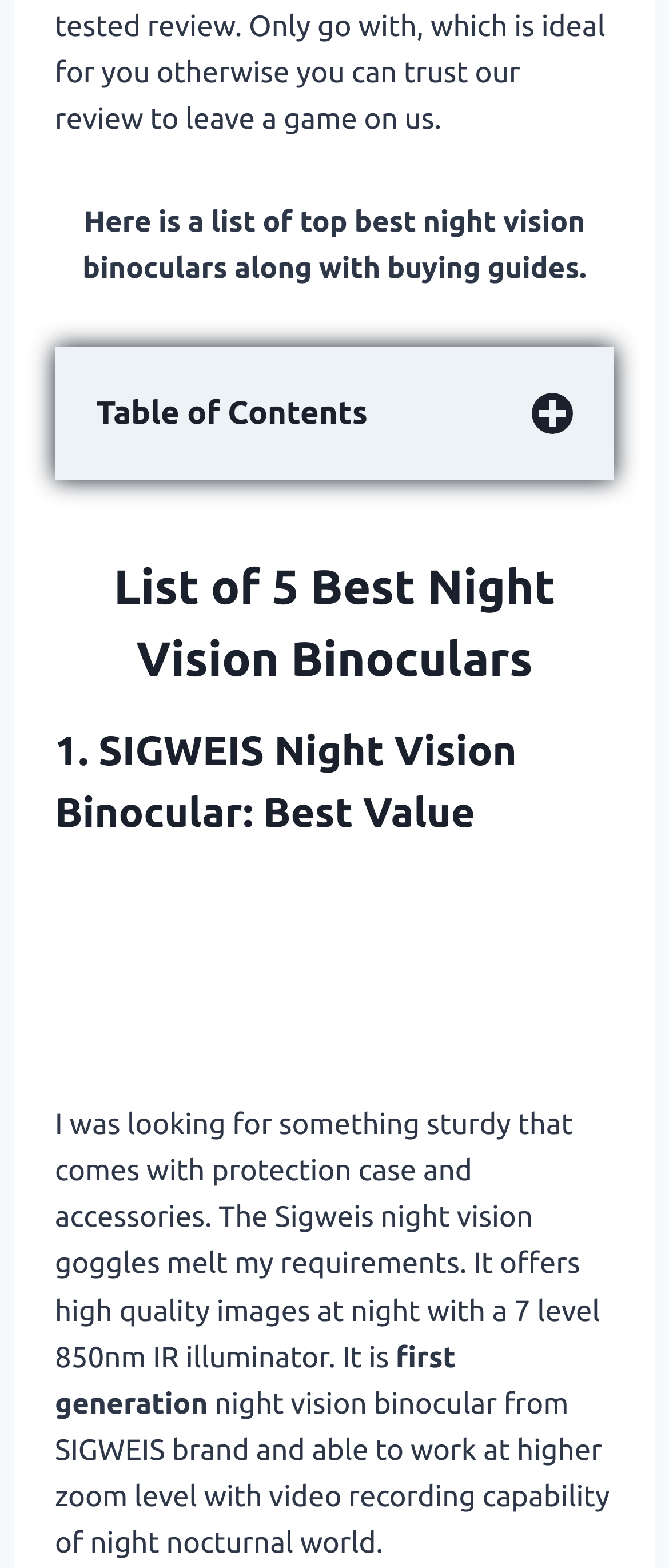How many night vision binoculars are listed on this webpage?
Give a single word or phrase answer based on the content of the image.

5